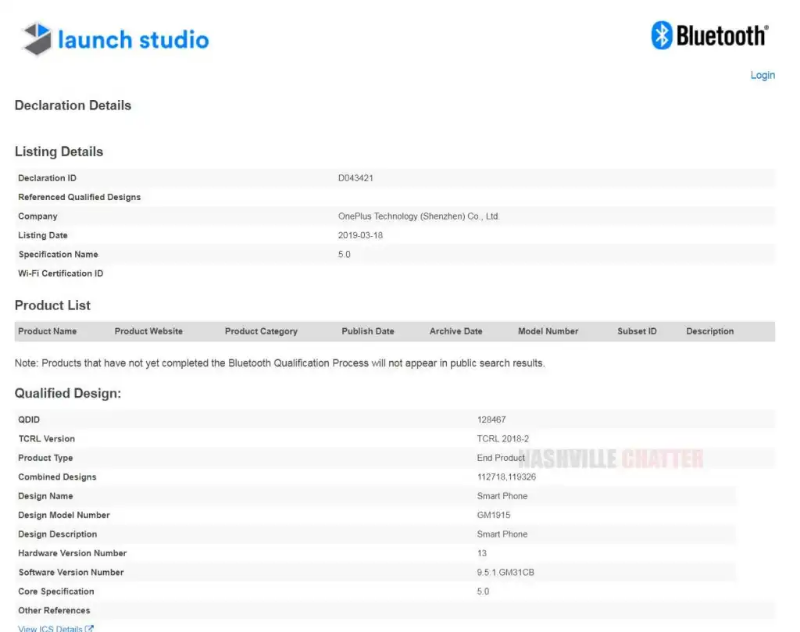Create an exhaustive description of the image.

This image displays detailed certification information for a smartphone developed by OnePlus Technology (Shenzhen) Co., Ltd. The listing, dated March 18, 2019, includes key data such as the Declaration ID (D034321) and its corresponding Wi-Fi Certification ID (5.0). Under the "Product List," the entries outline the product name, category, and other specifications relevant to Bluetooth qualifications. 

The qualified design section features the QDID (128467), TCRL version (TCRL 2018-2), and additional details such as model number (GM1915), hardware version (13), and software version (9.5.1 GM13). The document notes that products not completed in the Bluetooth qualification process will not be publicly visible, highlighting the procedural aspects involved in the certification of smartphone devices.